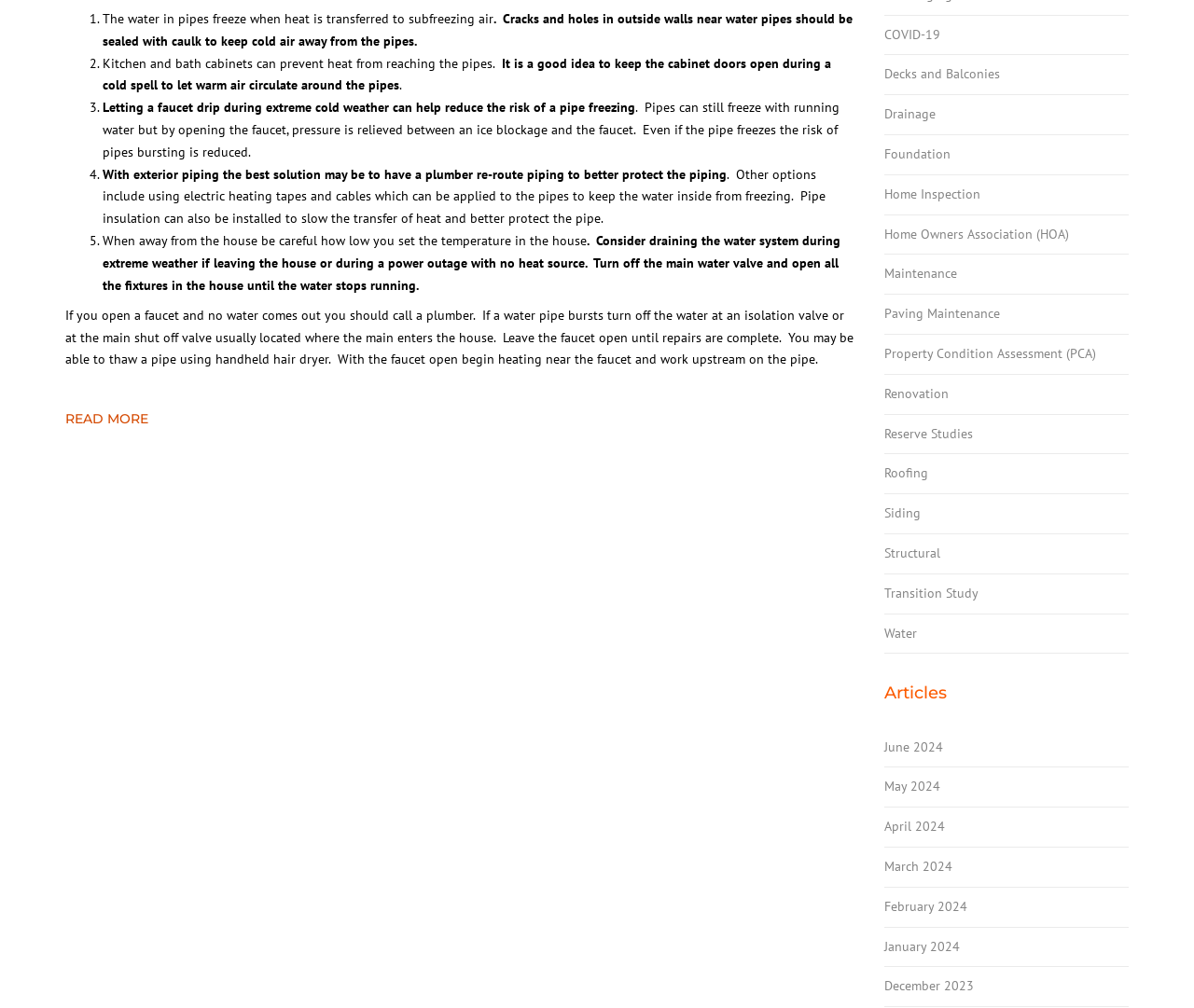Why is it a good idea to let a faucet drip during extreme cold weather?
Please provide a comprehensive answer based on the information in the image.

The webpage suggests that letting a faucet drip during extreme cold weather can help reduce the risk of a pipe freezing. This is because even if the pipe freezes, the open faucet can relieve pressure between the ice blockage and the faucet, reducing the risk of pipes bursting.